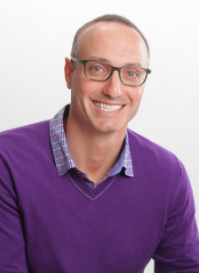Please reply to the following question with a single word or a short phrase:
What is Dr. Hassan's approach to pediatric dentistry?

Comprehensive